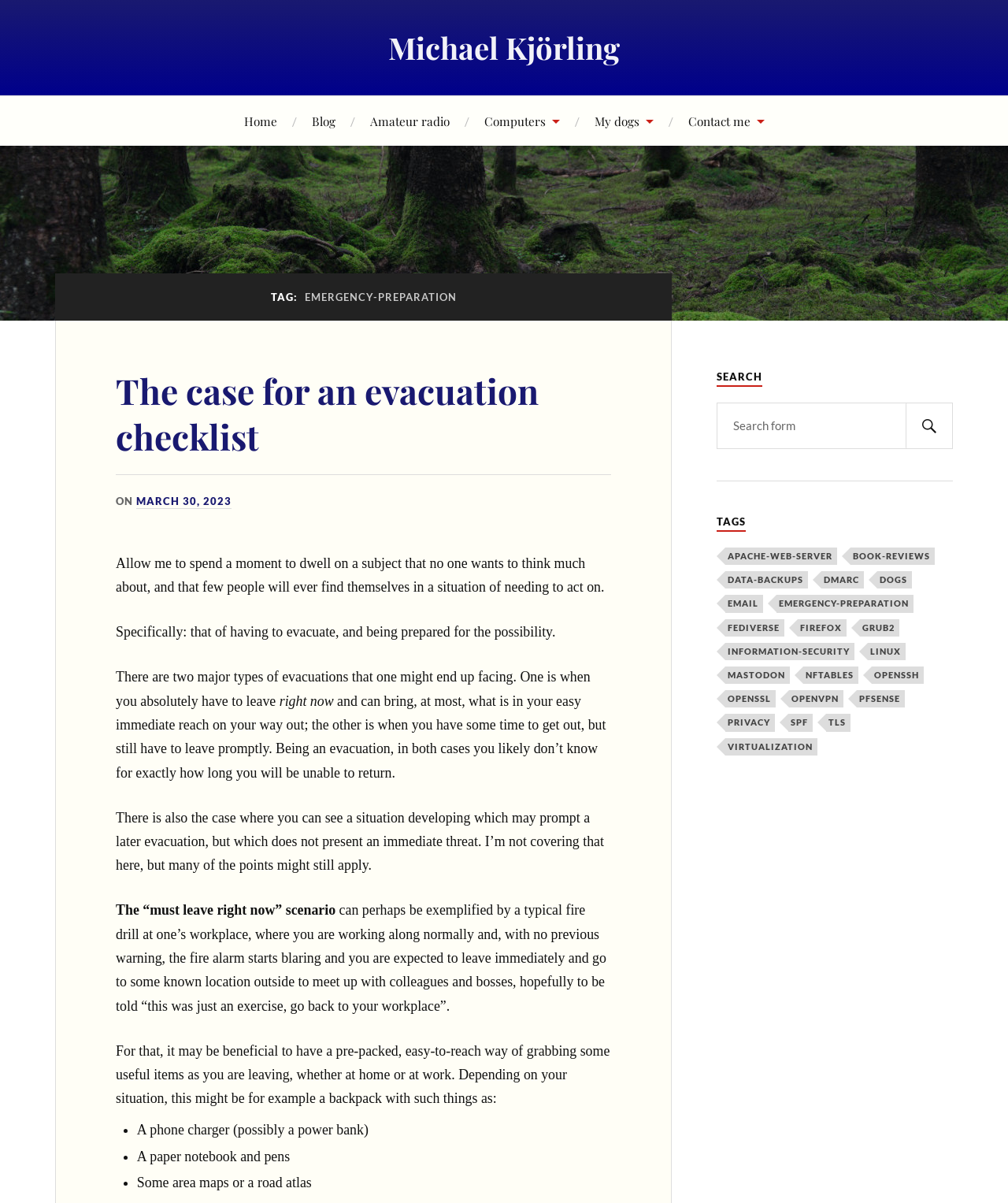Describe all visible elements and their arrangement on the webpage.

This webpage is about emergency preparation, specifically discussing the importance of having an evacuation checklist. At the top, there is a navigation menu with links to "Home", "Blog", "Amateur radio", "Computers", "My dogs", and "Contact me". Below the navigation menu, there is a figure that spans the entire width of the page.

The main content of the page is divided into sections. The first section has a heading "TAG: EMERGENCY-PREPARATION" and a link to the same title. The next section has a heading "The case for an evacuation checklist" with a link to the same title. Below this, there is a paragraph of text discussing the importance of being prepared for evacuations.

The text is divided into sections, with headings and subheadings. The first section discusses the two types of evacuations: one where you have to leave immediately, and another where you have some time to prepare. The text explains that in both cases, you likely won't know how long you'll be unable to return.

The next section discusses the "must leave right now" scenario, using a fire drill as an example. It suggests having a pre-packed bag with essential items, such as a phone charger, paper notebook, and pens, and area maps or a road atlas.

On the right side of the page, there is a complementary section with a search form and a list of tags, including "Apache-web-server", "book-reviews", "data-backups", and many others. Each tag has a link to related items, with the number of items in parentheses.